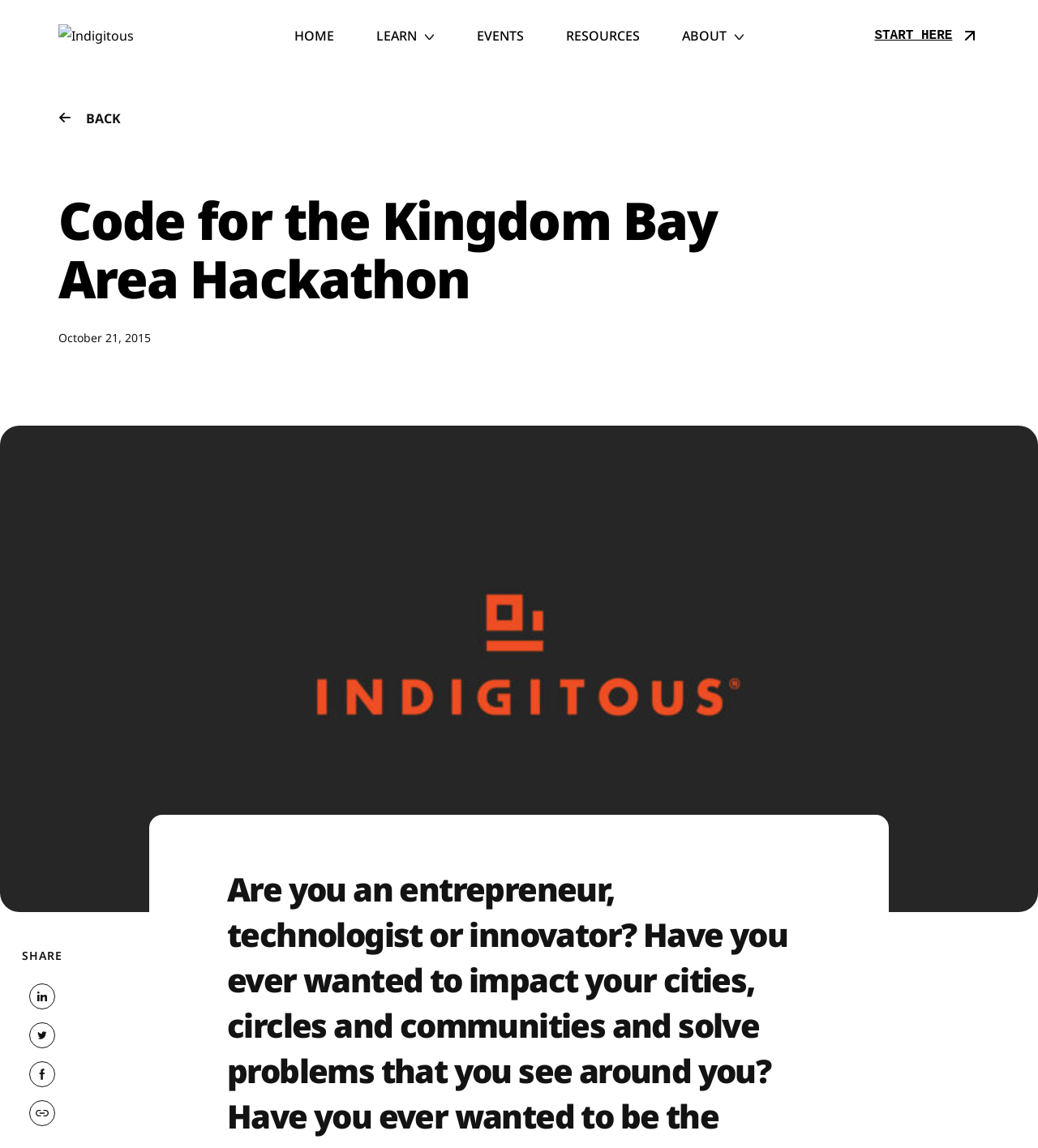Please determine the bounding box coordinates of the clickable area required to carry out the following instruction: "learn more about the hackathon". The coordinates must be four float numbers between 0 and 1, represented as [left, top, right, bottom].

[0.343, 0.0, 0.437, 0.062]